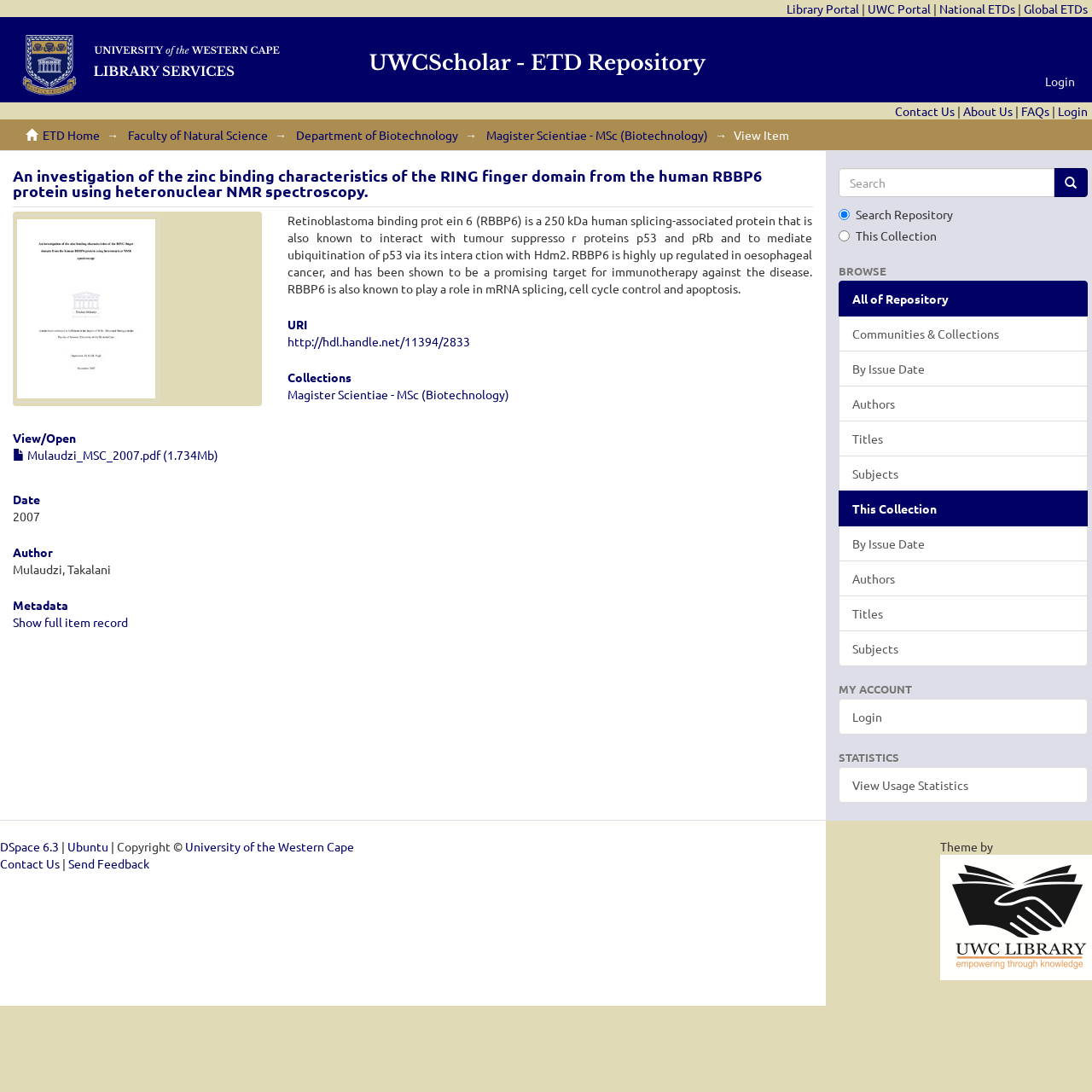Look at the image and answer the question in detail:
What is the name of the protein being investigated?

The webpage is about an investigation of the zinc binding characteristics of the RING finger domain from the human RBBP6 protein using heteronuclear NMR spectroscopy. The name of the protein being investigated is RBBP6.